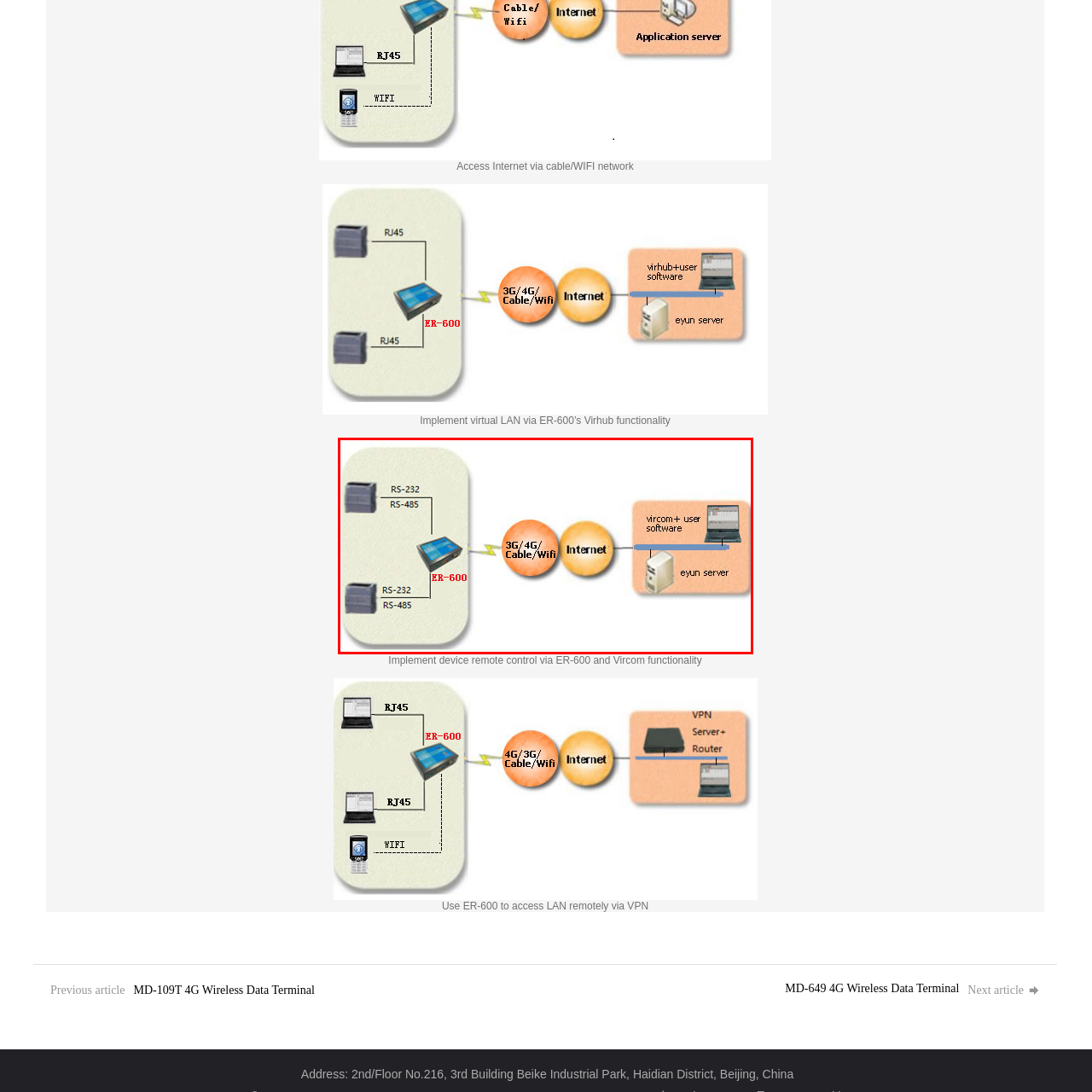Observe the image confined by the red frame and answer the question with a single word or phrase:
How many network options are available for the ER-600?

4